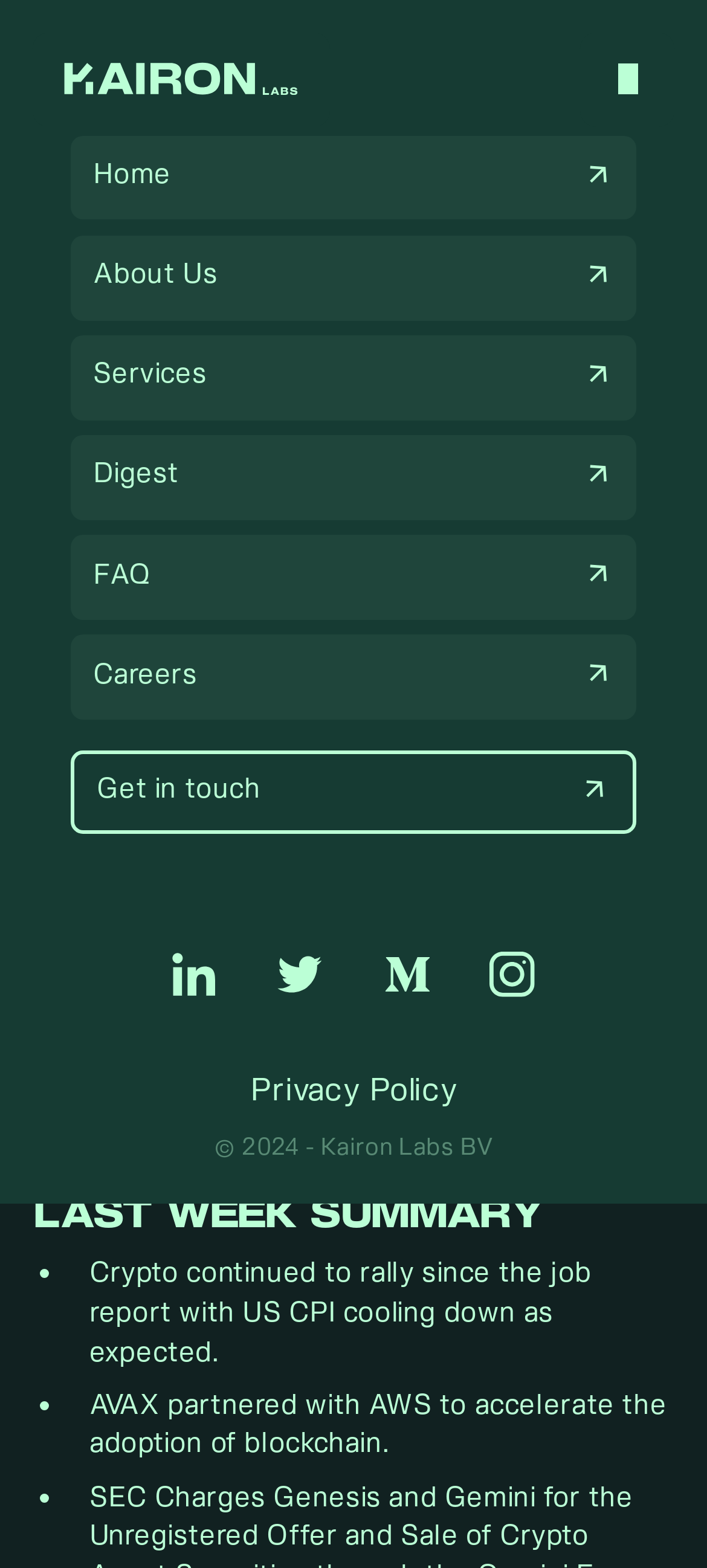Please provide the bounding box coordinates in the format (top-left x, top-left y, bottom-right x, bottom-right y). Remember, all values are floating point numbers between 0 and 1. What is the bounding box coordinate of the region described as: Get in touch

[0.1, 0.478, 0.9, 0.532]